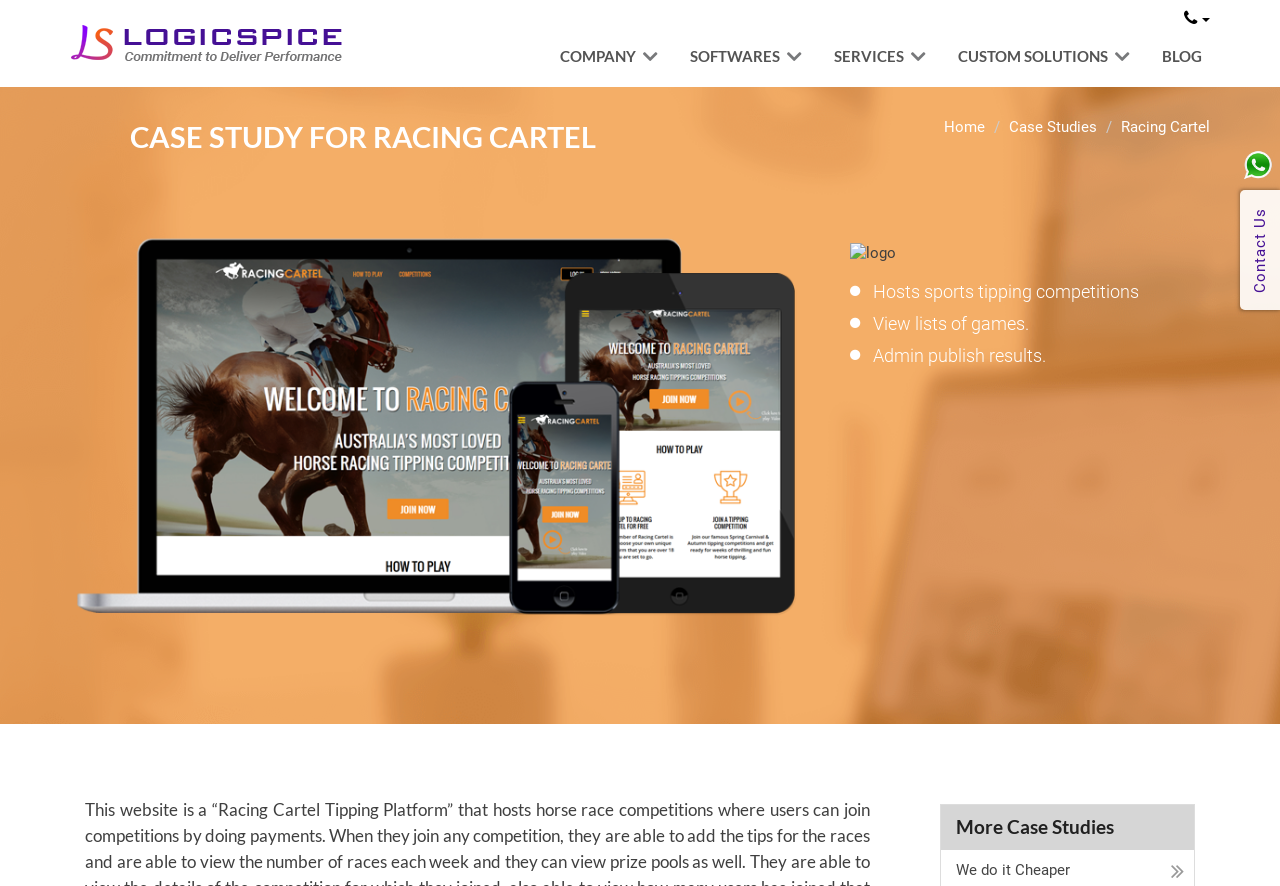What is the name of the company?
Use the information from the screenshot to give a comprehensive response to the question.

I found the company name 'Logicspice' by looking at the link 'Mobile App & Web Development Company - Logicspice' at the top of the page, which suggests that Logicspice is the company being referred to.